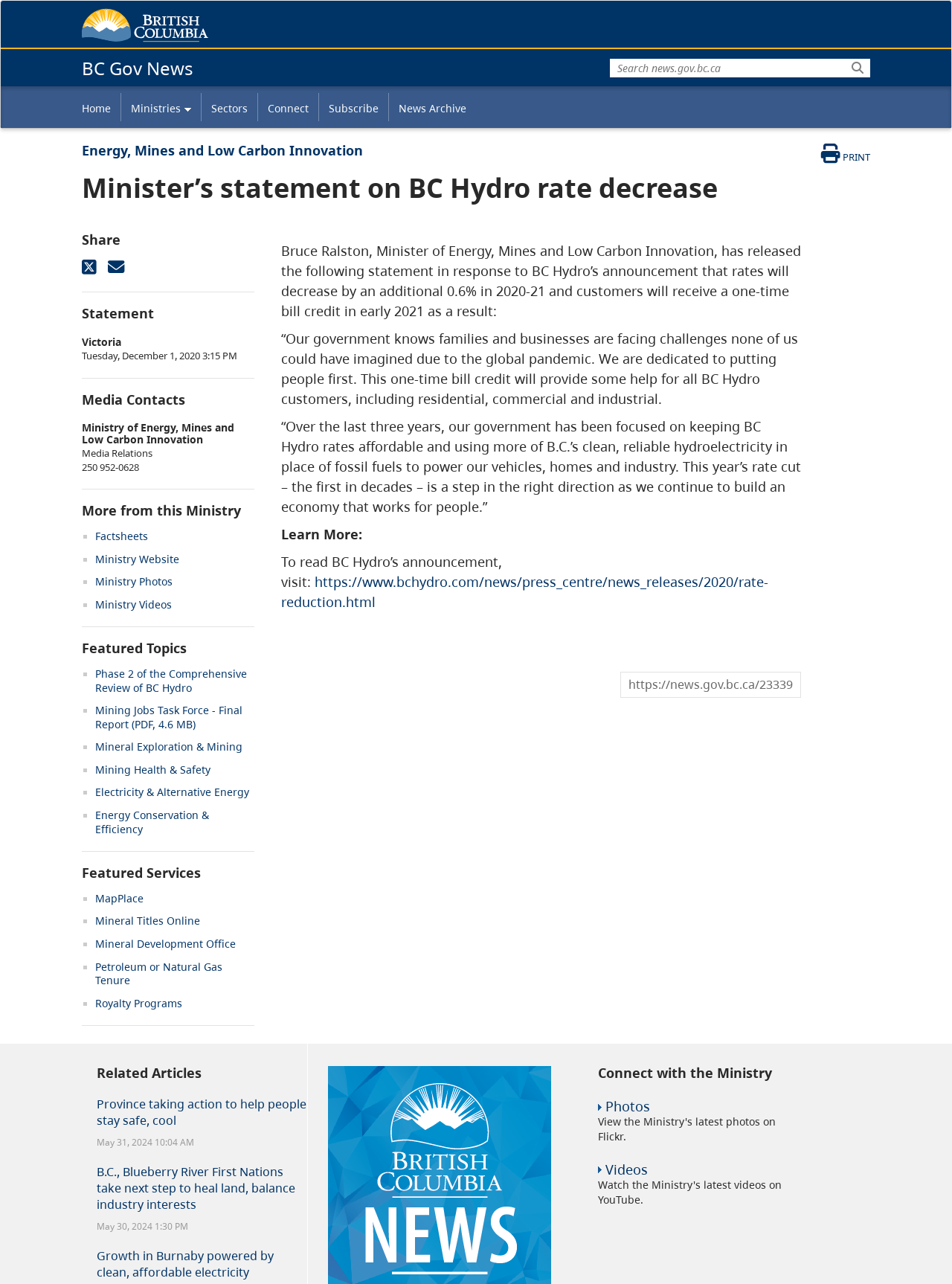Please identify the bounding box coordinates of the element that needs to be clicked to execute the following command: "Read more about Minister’s statement on BC Hydro rate decrease". Provide the bounding box using four float numbers between 0 and 1, formatted as [left, top, right, bottom].

[0.086, 0.135, 0.914, 0.158]